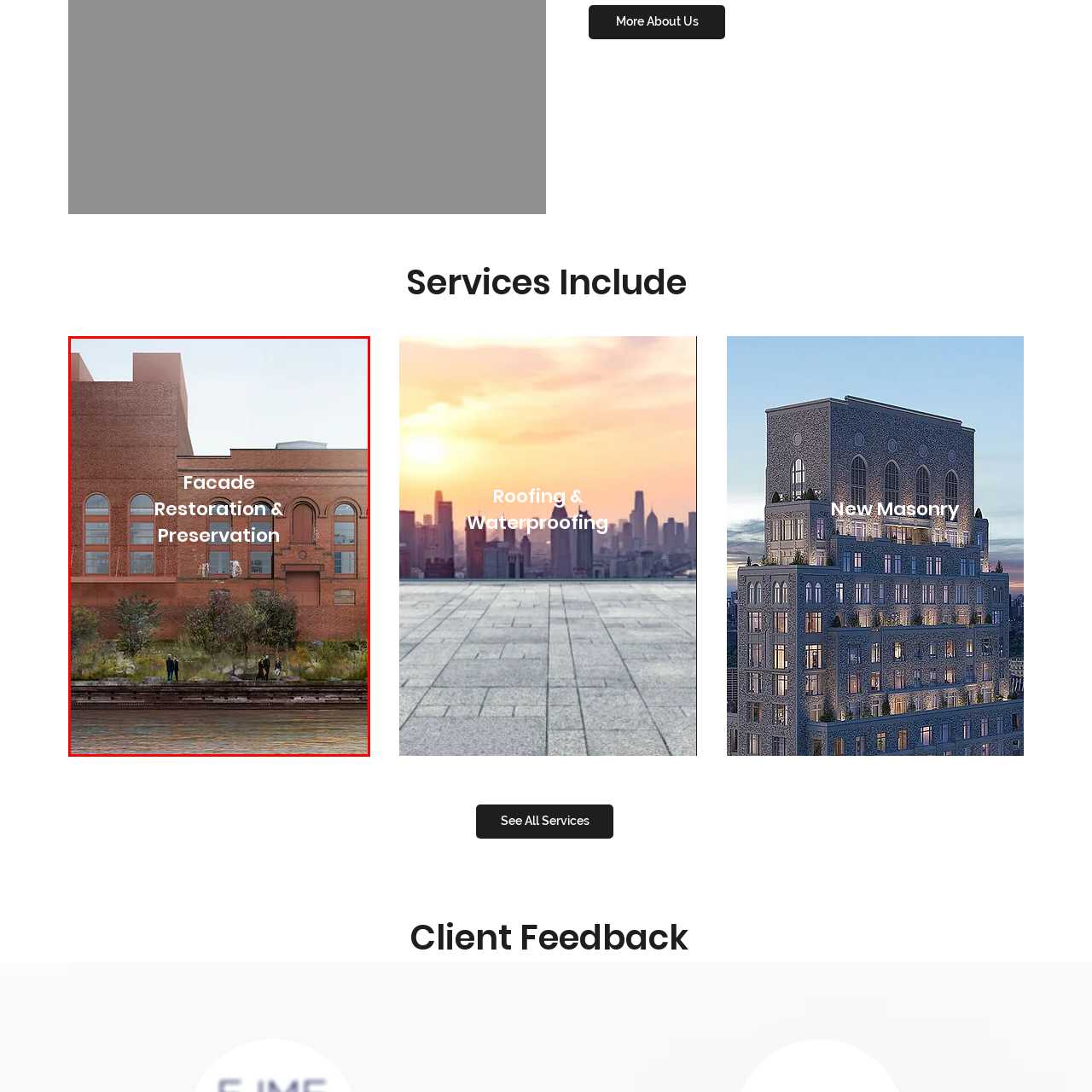Describe in detail the visual content enclosed by the red bounding box.

The image showcases a detailed rendering of a historic building, emphasizing the theme of facade restoration and preservation. The artwork captures the intricate brickwork of the structure, highlighting its architectural features such as large arched windows and unique entrance. In the foreground, small groups of people are seen along the waterfront, suggesting a community engagement or appreciation for the heritage being revitalized. The design blends natural elements, including greenery and landscaping, which enhances the overall aesthetic and underscores the importance of maintaining historical integrity while adapting to modern needs. This piece signifies a commitment to preserving cultural landmarks for future generations.